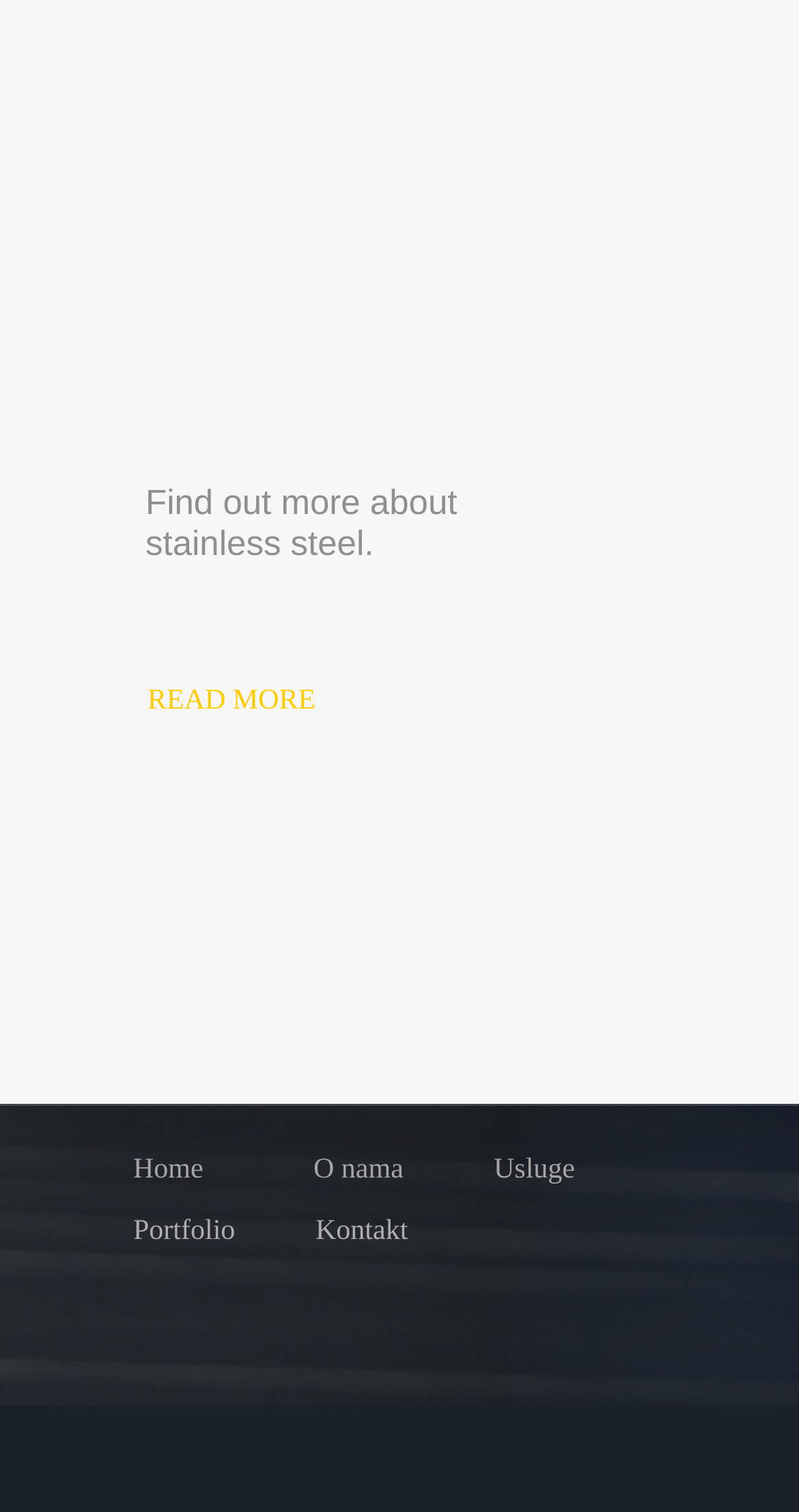Give a one-word or one-phrase response to the question: 
What is the text above the 'READ MORE' link?

Find out more about stainless steel.